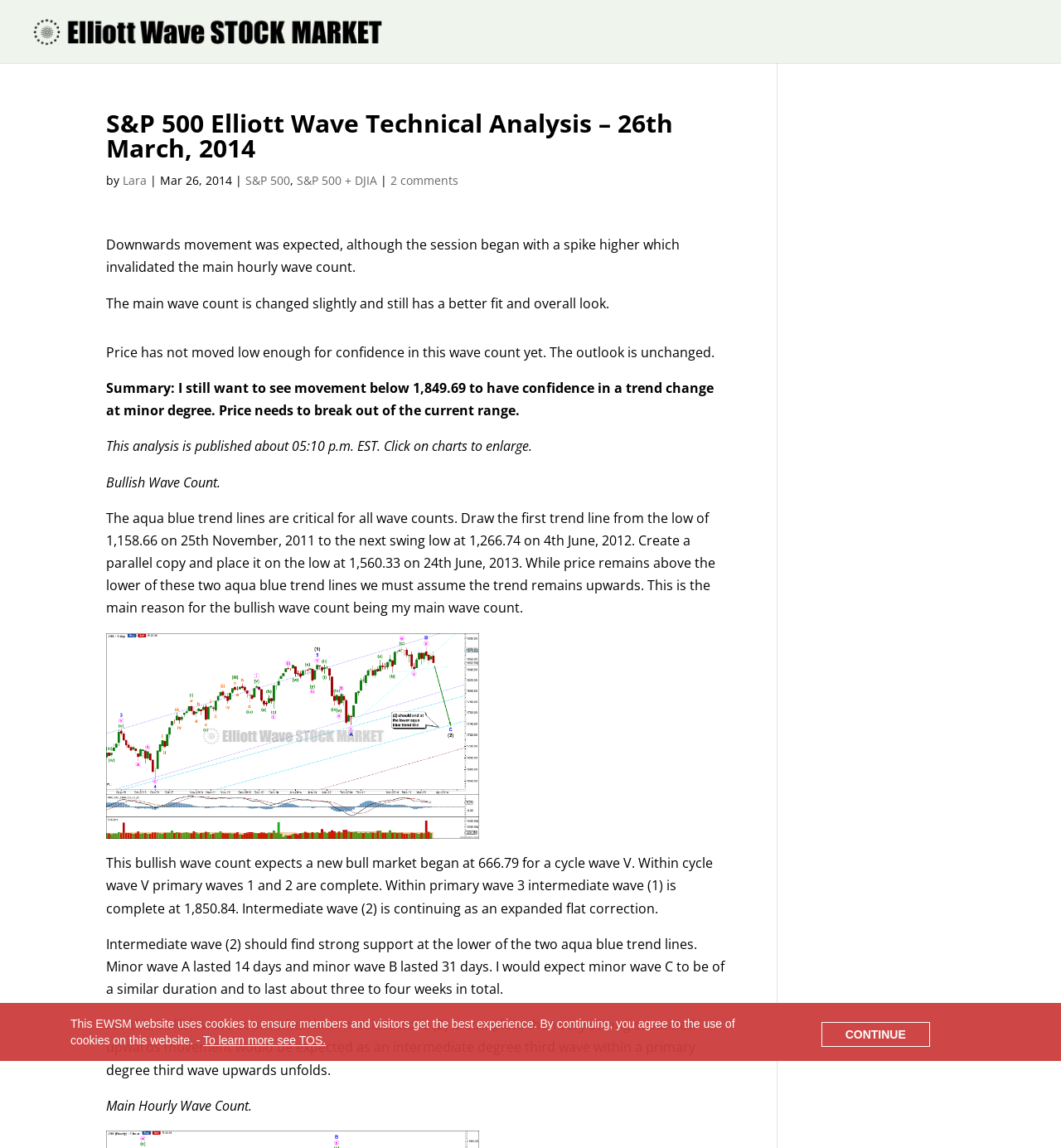Detail the webpage's structure and highlights in your description.

The webpage is about S&P 500 Elliott Wave Technical Analysis, specifically for March 26th, 2014. At the top, there is a heading with the title of the analysis, followed by the author's name, "Lara", and the date of publication. Below this, there are links to related topics, including "S&P 500" and "S&P 500 + DJIA", as well as a link to comments.

The main content of the webpage is divided into sections, each discussing a different aspect of the technical analysis. The first section explains the expected downwards movement and the changes made to the main hourly wave count. The second section provides a summary of the analysis, stating that the outlook remains unchanged and that price needs to break out of the current range.

The webpage also features several images, including a chart labeled "S&P 500 daily 2013", which is located near the bottom of the page. There are a total of 7 links on the page, including one to enlarge the charts.

At the very bottom of the page, there is a notice about the use of cookies on the website, with a link to learn more about the terms of service. A "CONTINUE" button is located next to this notice.